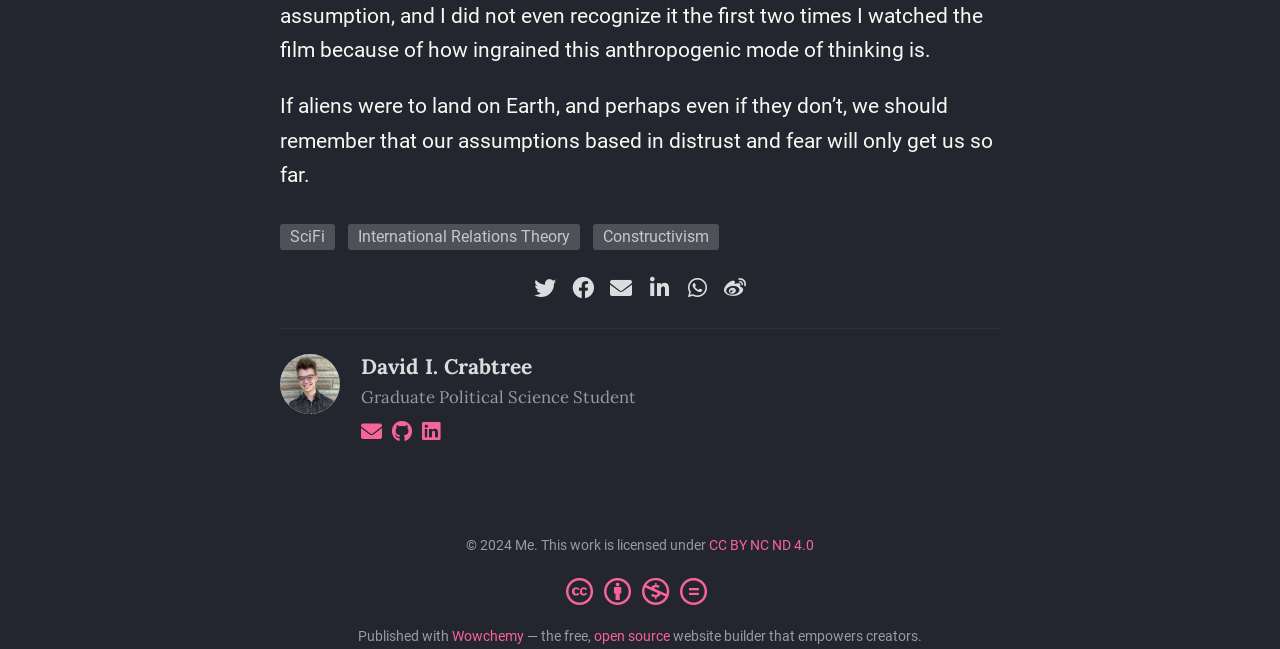Using the description "International Relations Theory", locate and provide the bounding box of the UI element.

[0.272, 0.345, 0.453, 0.385]